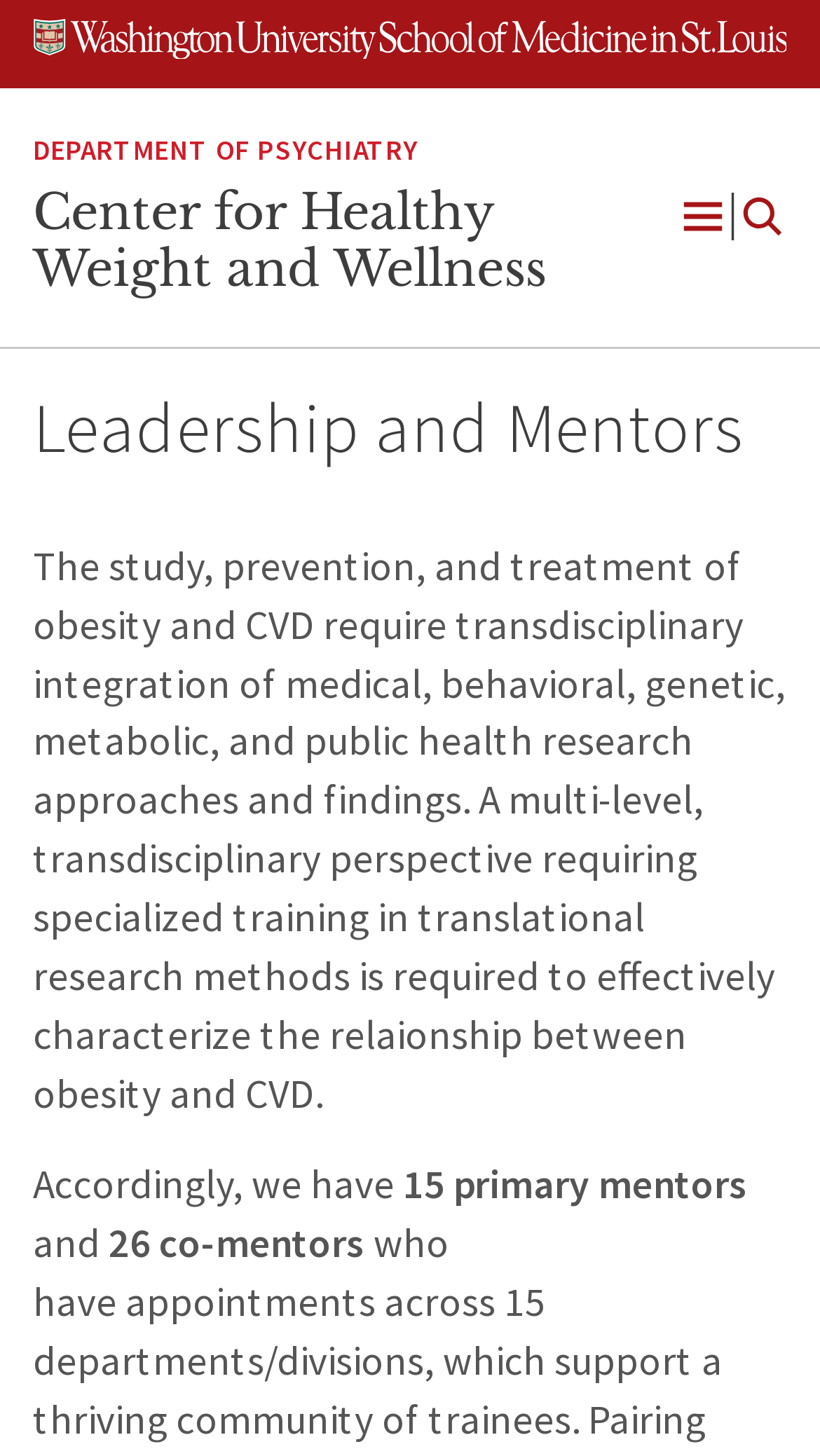Find the bounding box of the element with the following description: "Department of Psychiatry". The coordinates must be four float numbers between 0 and 1, formatted as [left, top, right, bottom].

[0.04, 0.091, 0.51, 0.116]